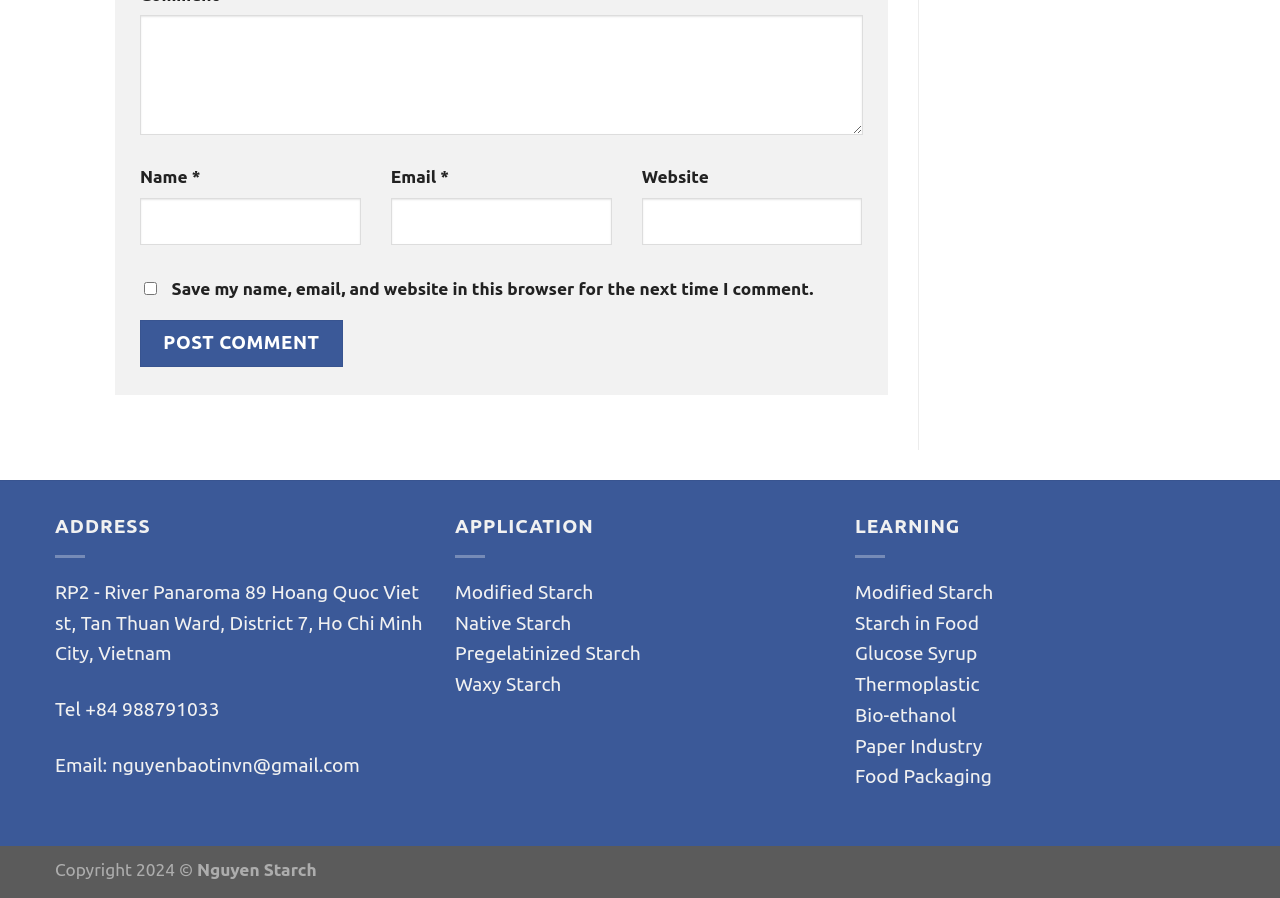Please locate the bounding box coordinates of the region I need to click to follow this instruction: "Enter your email address".

[0.305, 0.22, 0.478, 0.272]